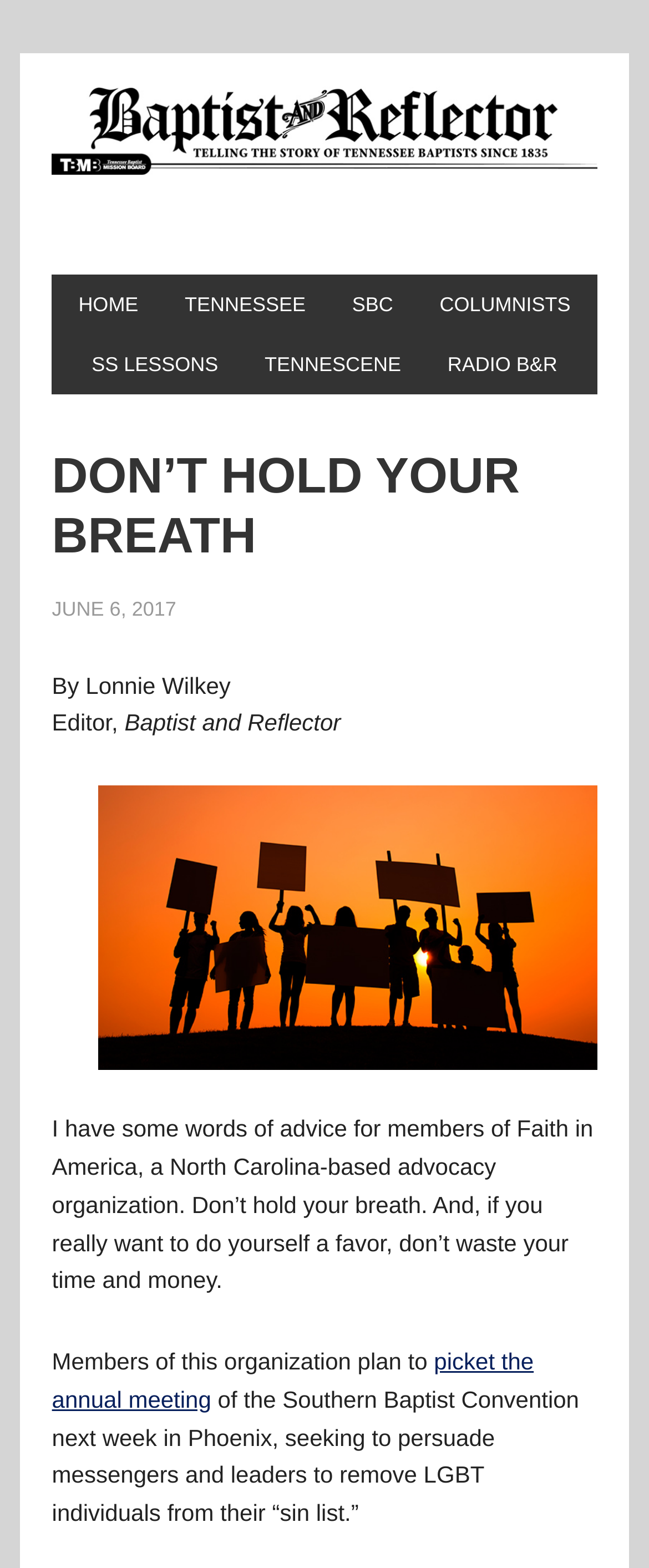Determine the bounding box coordinates of the UI element described by: "Home".

[0.09, 0.175, 0.244, 0.213]